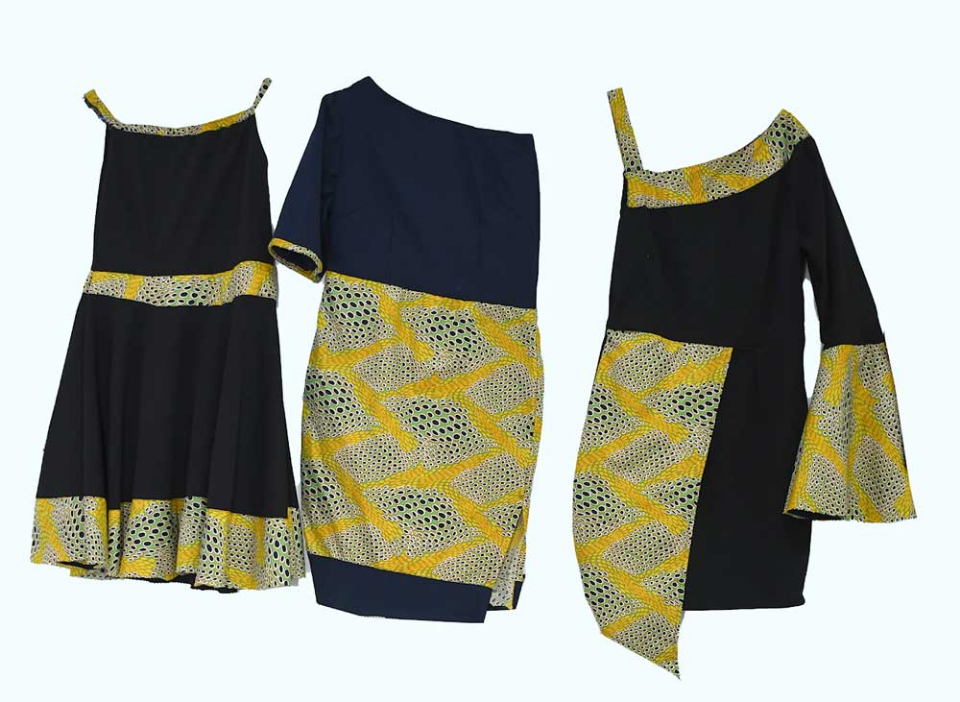What does the use of black symbolize?
Answer with a single word or short phrase according to what you see in the image.

Heritage